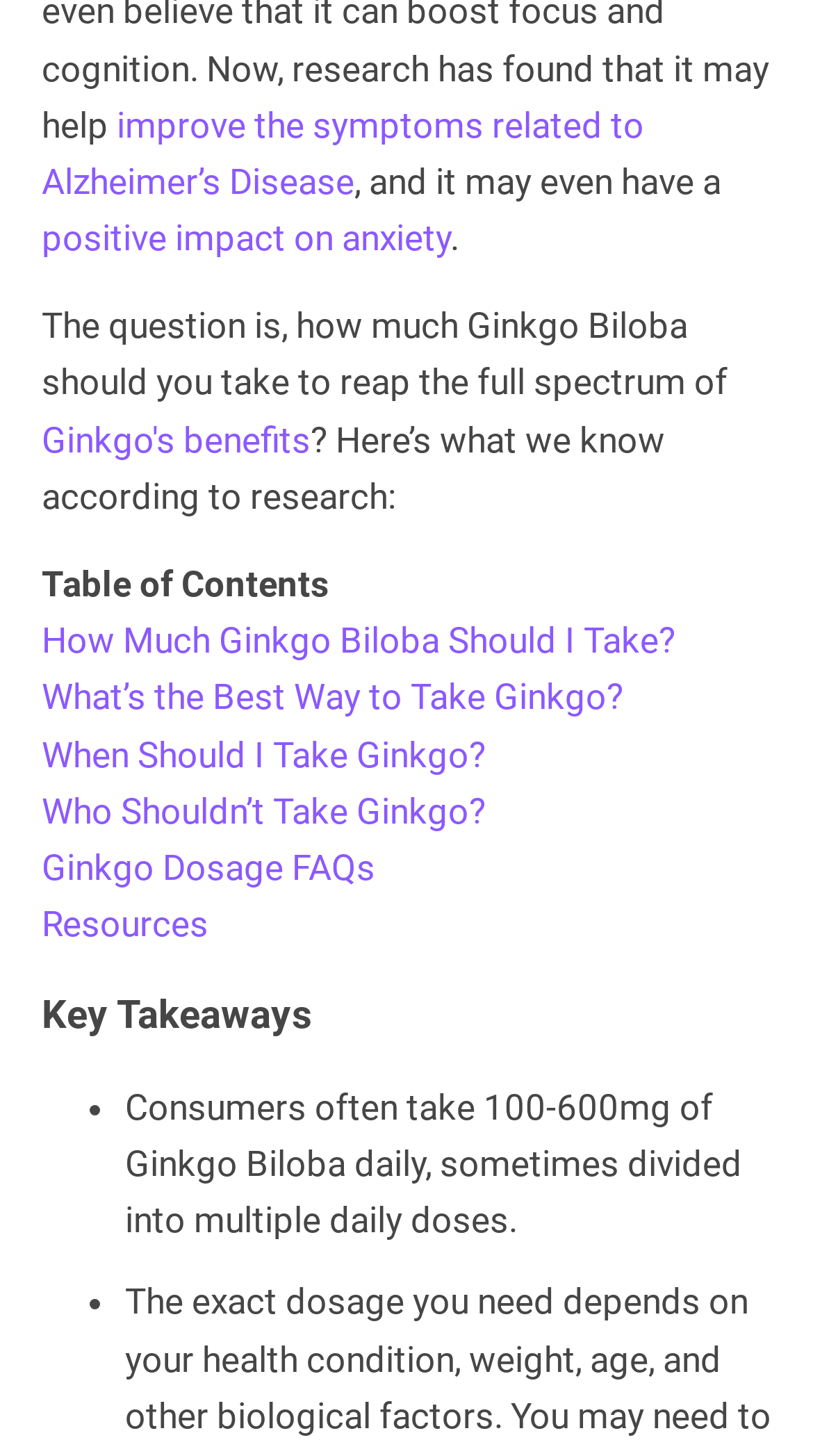Please find the bounding box coordinates for the clickable element needed to perform this instruction: "Click on the link to learn about improving symptoms related to Alzheimer’s Disease".

[0.051, 0.071, 0.792, 0.139]